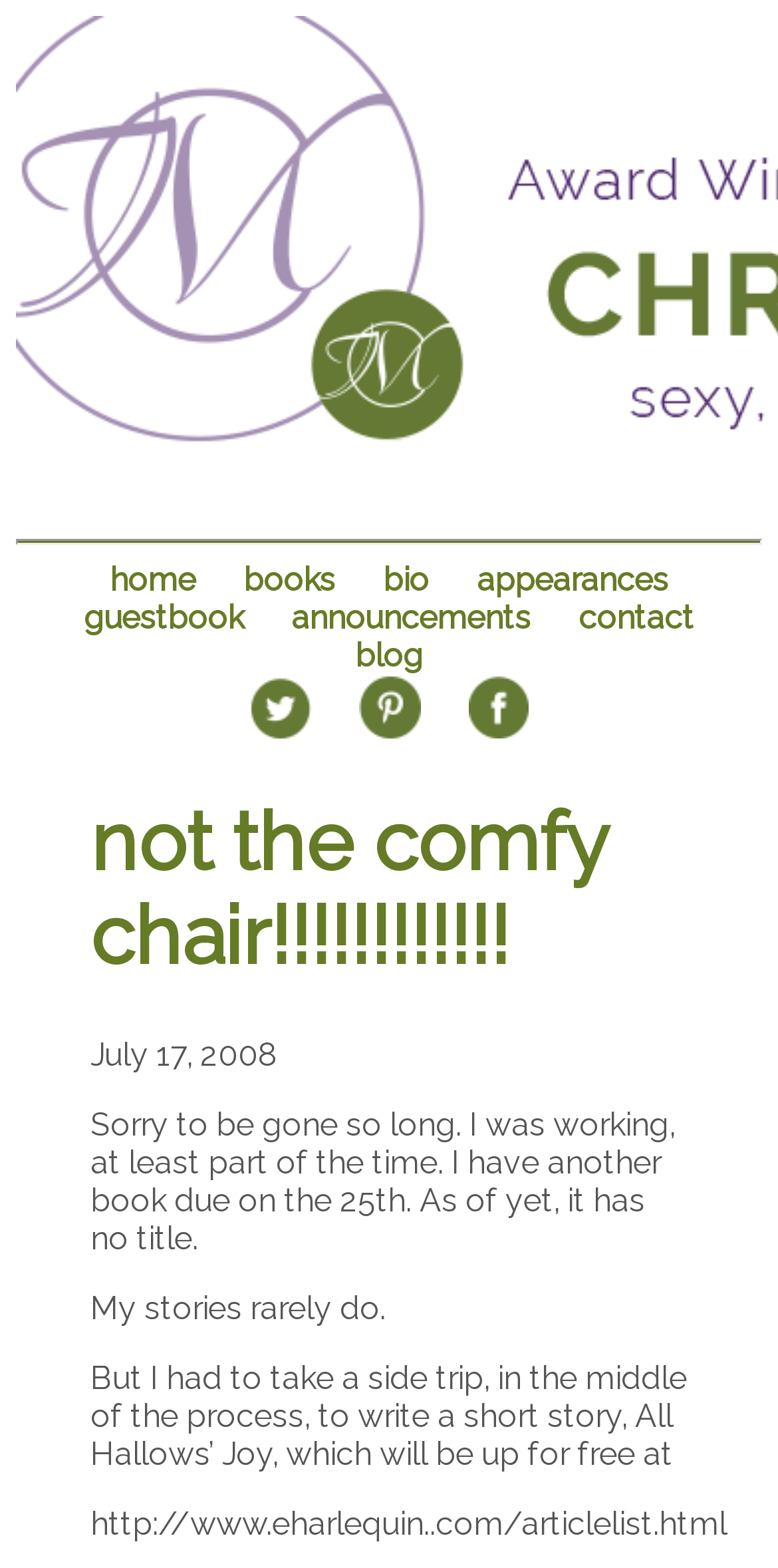What is the name of the author?
From the image, provide a succinct answer in one word or a short phrase.

Christine Merrill